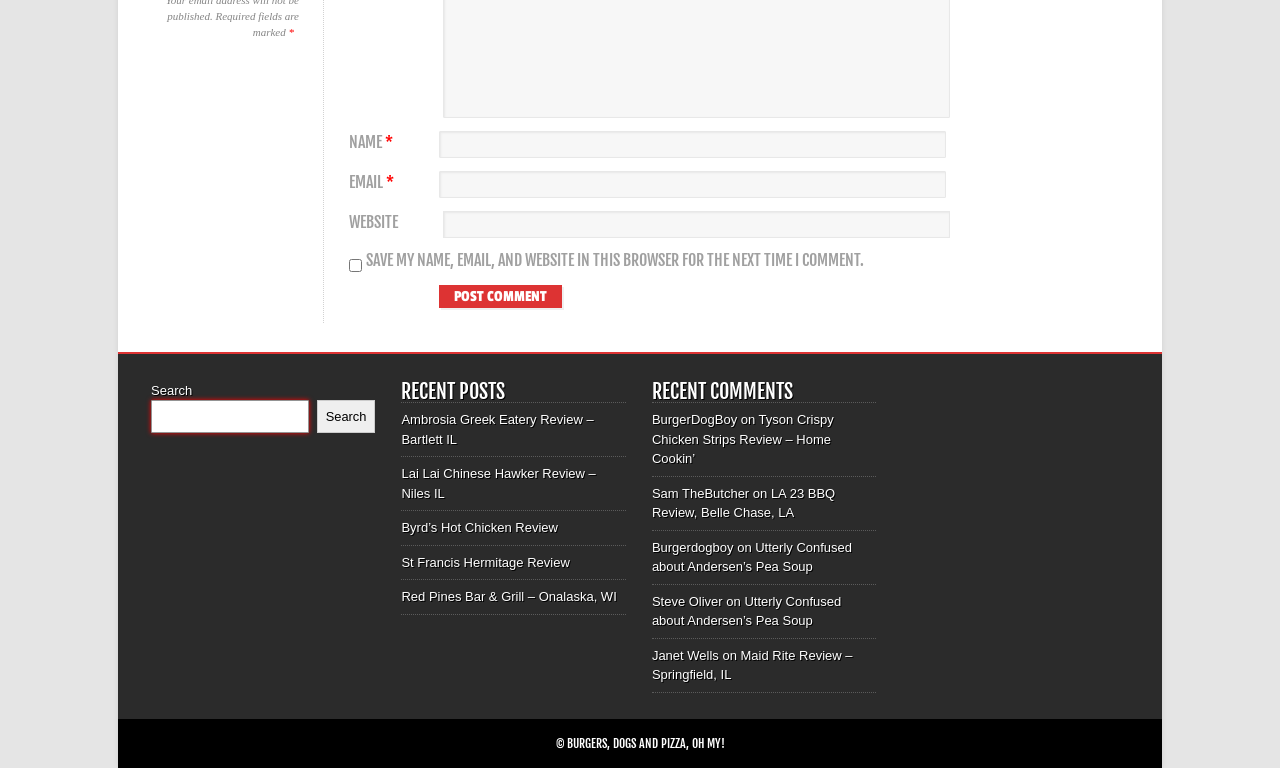Could you indicate the bounding box coordinates of the region to click in order to complete this instruction: "Visit Ambrosia Greek Eatery Review".

[0.314, 0.537, 0.464, 0.582]